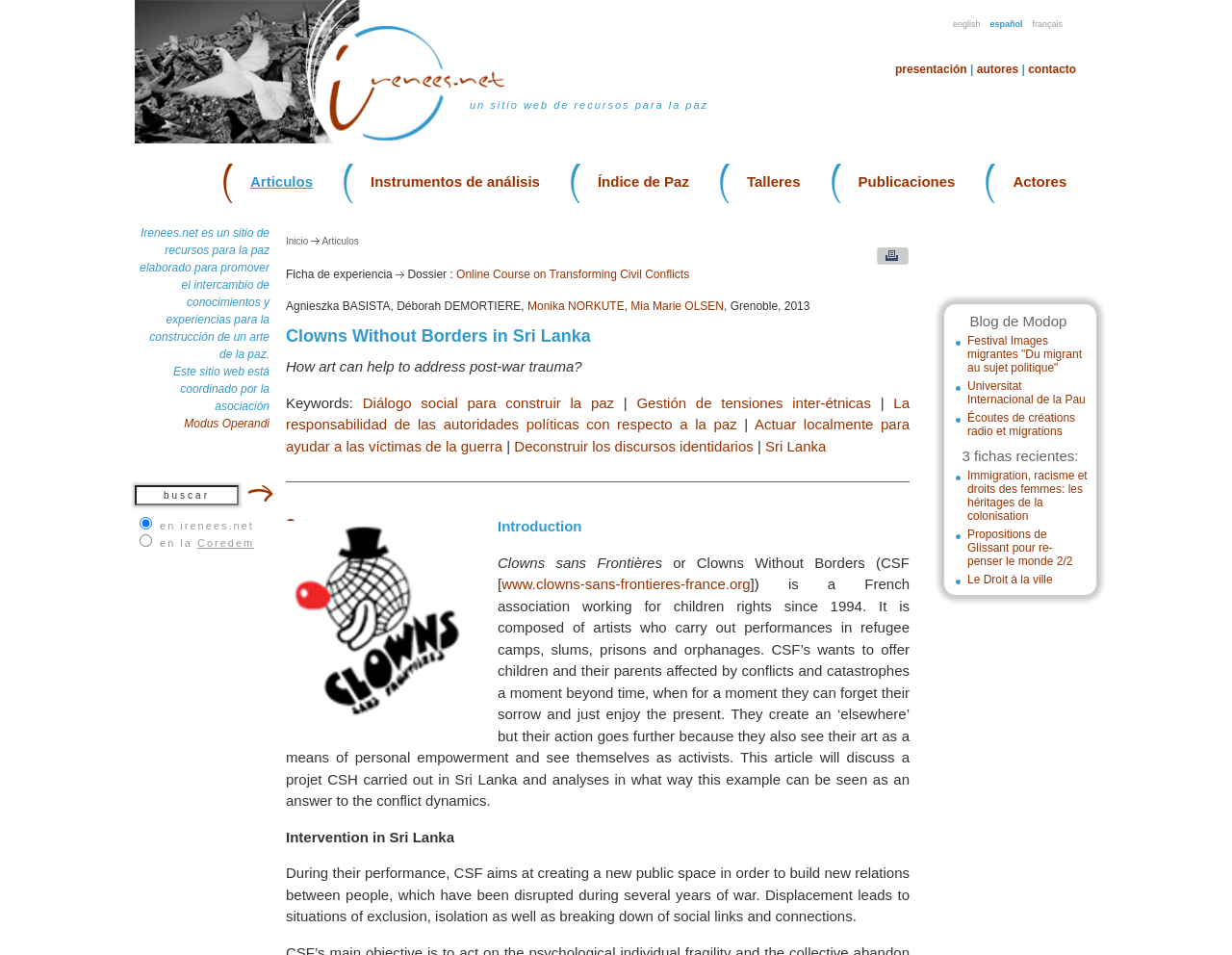Carefully observe the image and respond to the question with a detailed answer:
What is the name of the website of Clowns Without Borders?

This answer can be obtained by reading the text in the webpage, specifically the paragraph that mentions the website of Clowns Without Borders. The text provides the URL of the website, which is www.clowns-sans-frontieres-france.org.